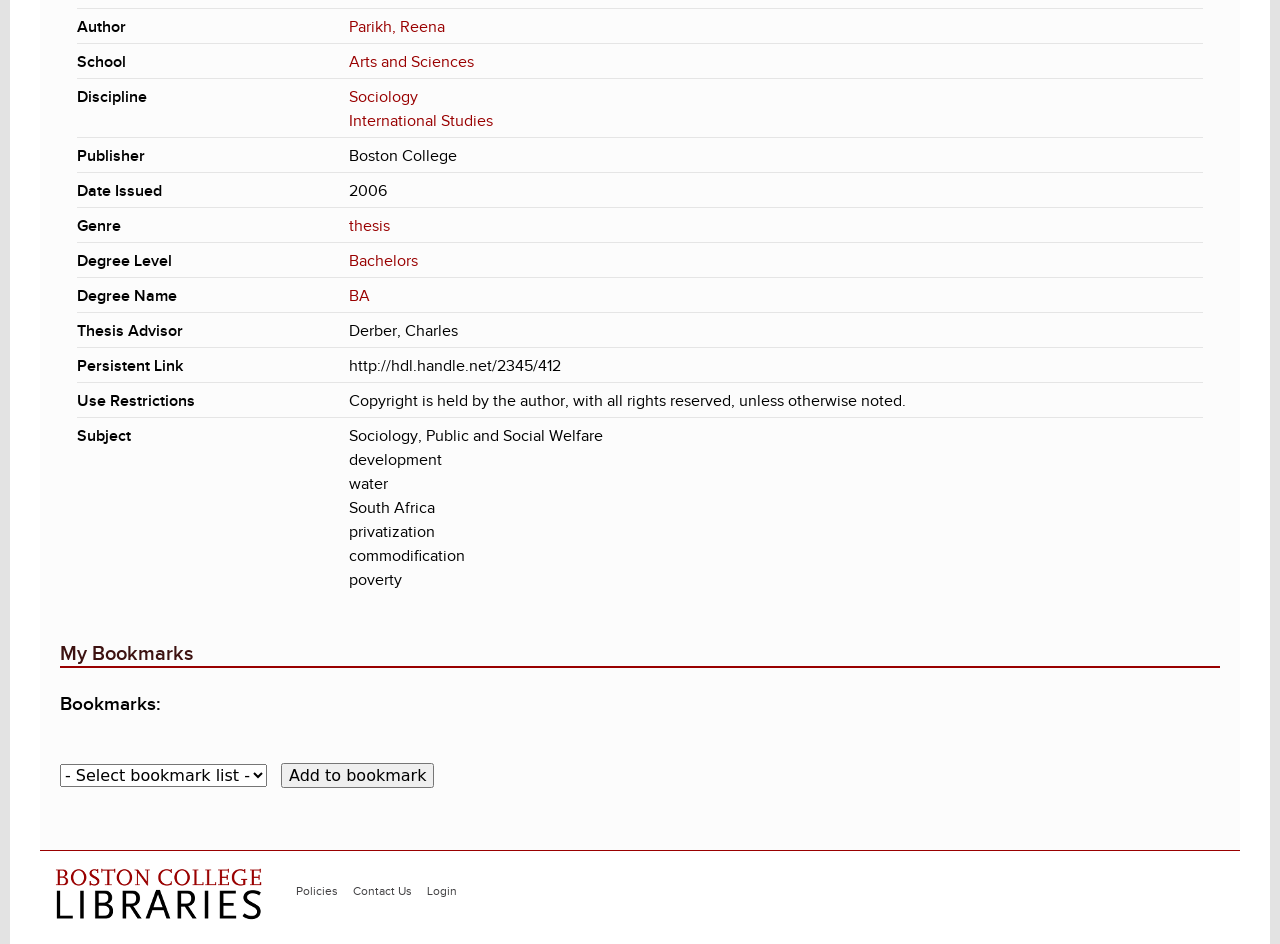What is the subject of the thesis?
Please ensure your answer to the question is detailed and covers all necessary aspects.

I found the answer by looking at the 'Subject' field in the description list, which is located at the top of the webpage. The corresponding value is a list of subjects, and the first one is 'Sociology, Public and Social Welfare'.